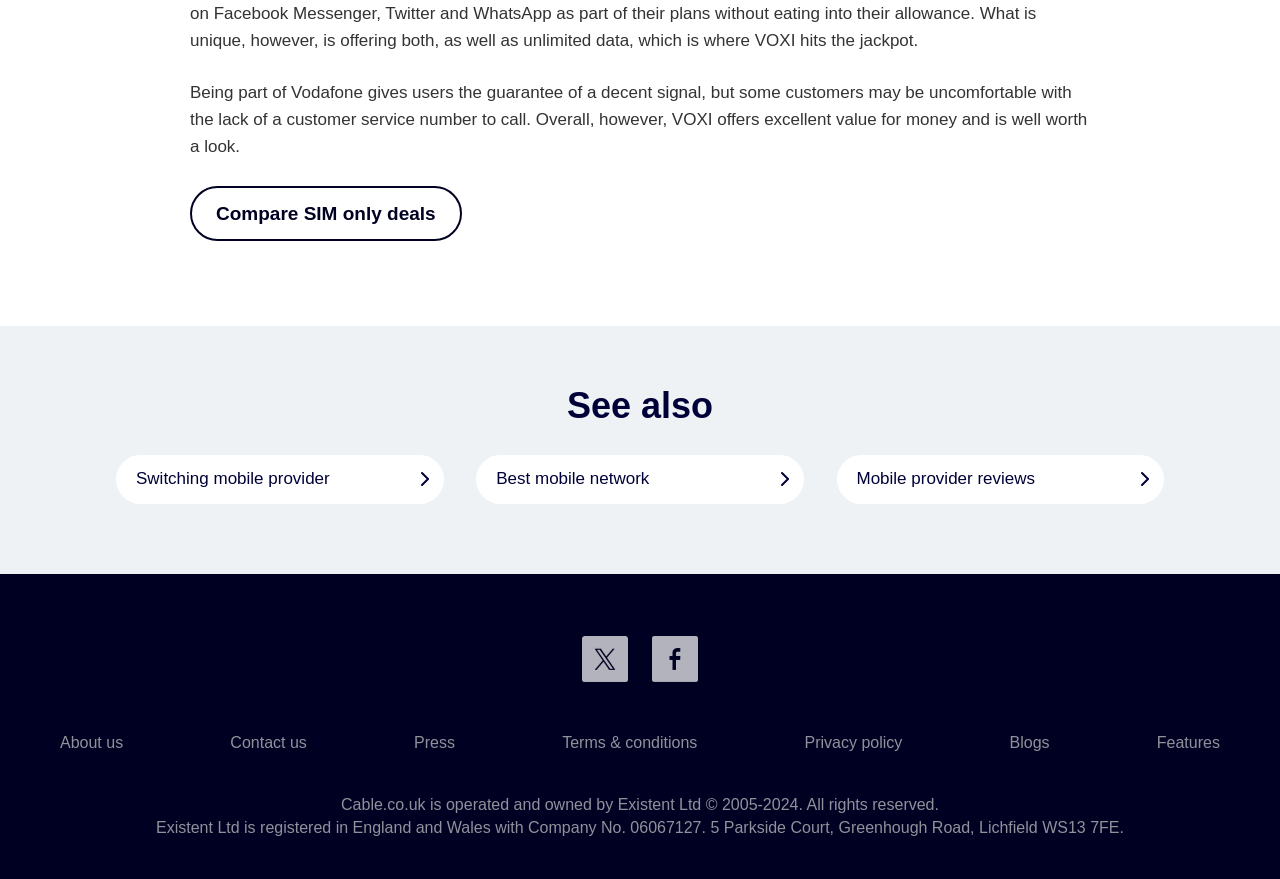Locate the bounding box coordinates of the clickable part needed for the task: "View terms and conditions".

[0.439, 0.835, 0.545, 0.854]